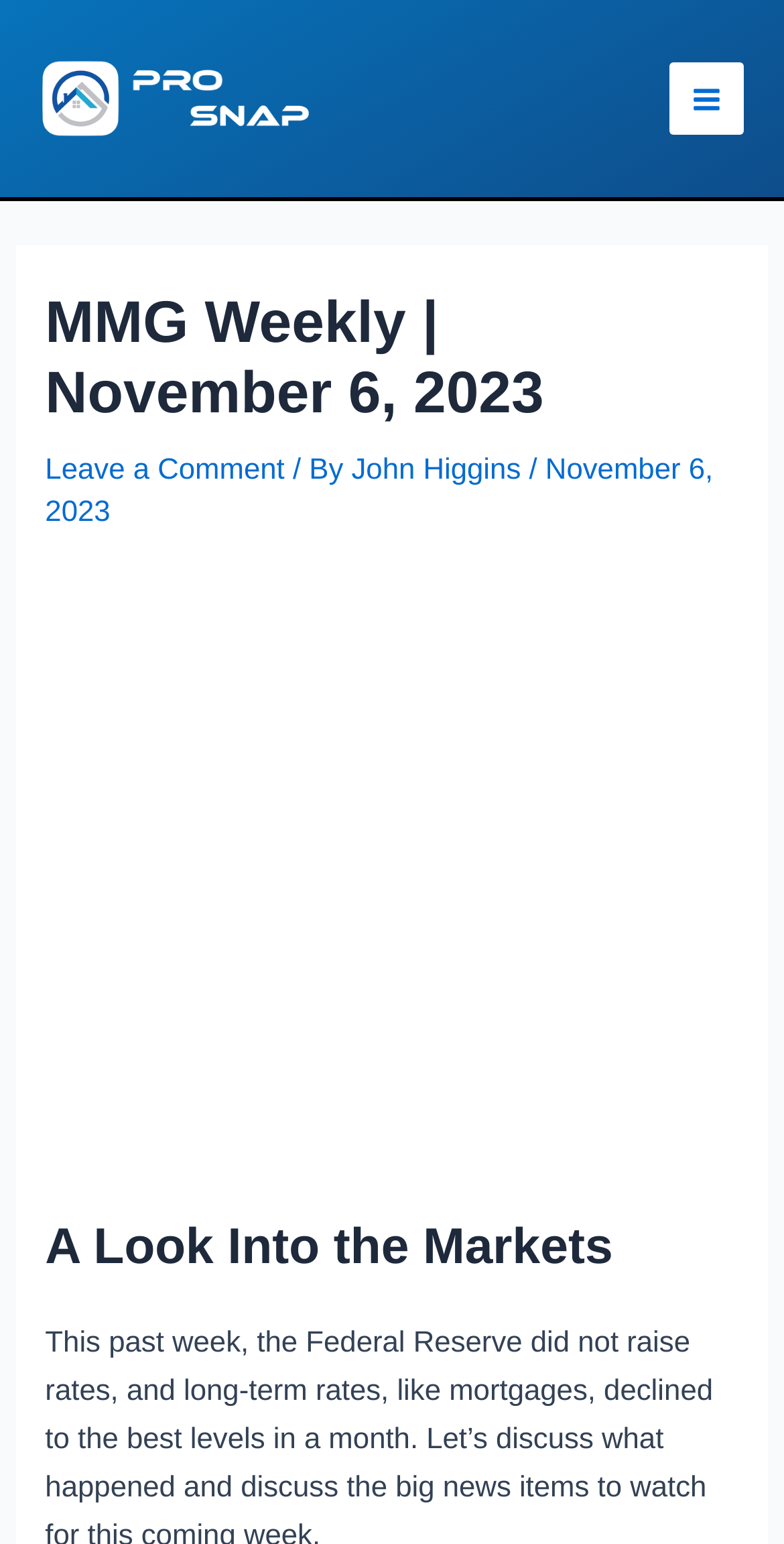Who is the author of the article?
Look at the screenshot and provide an in-depth answer.

I found the author's name by looking at the header section of the webpage, where it says '/ By John Higgins'. This indicates that John Higgins is the author of the article.